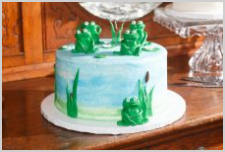Offer an in-depth caption that covers the entire scene depicted in the image.

This whimsical cake features a vibrant design with playful green frogs adorning the top, surrounded by decorative green grass elements. The cake's base is covered in a light blue frosting, reminiscent of a serene water scene, creating a cheerful and inviting atmosphere. Set against a wooden backdrop, this cake is not just a treat but a delightful centerpiece that showcases creativity and fun, perfect for celebrations like weddings or children's parties. It embodies a charming theme that would surely be a hit among guests of all ages. The image was captured by Hayes & Fisk Photography, emphasizing the artisanal craftsmanship involved in its creation.